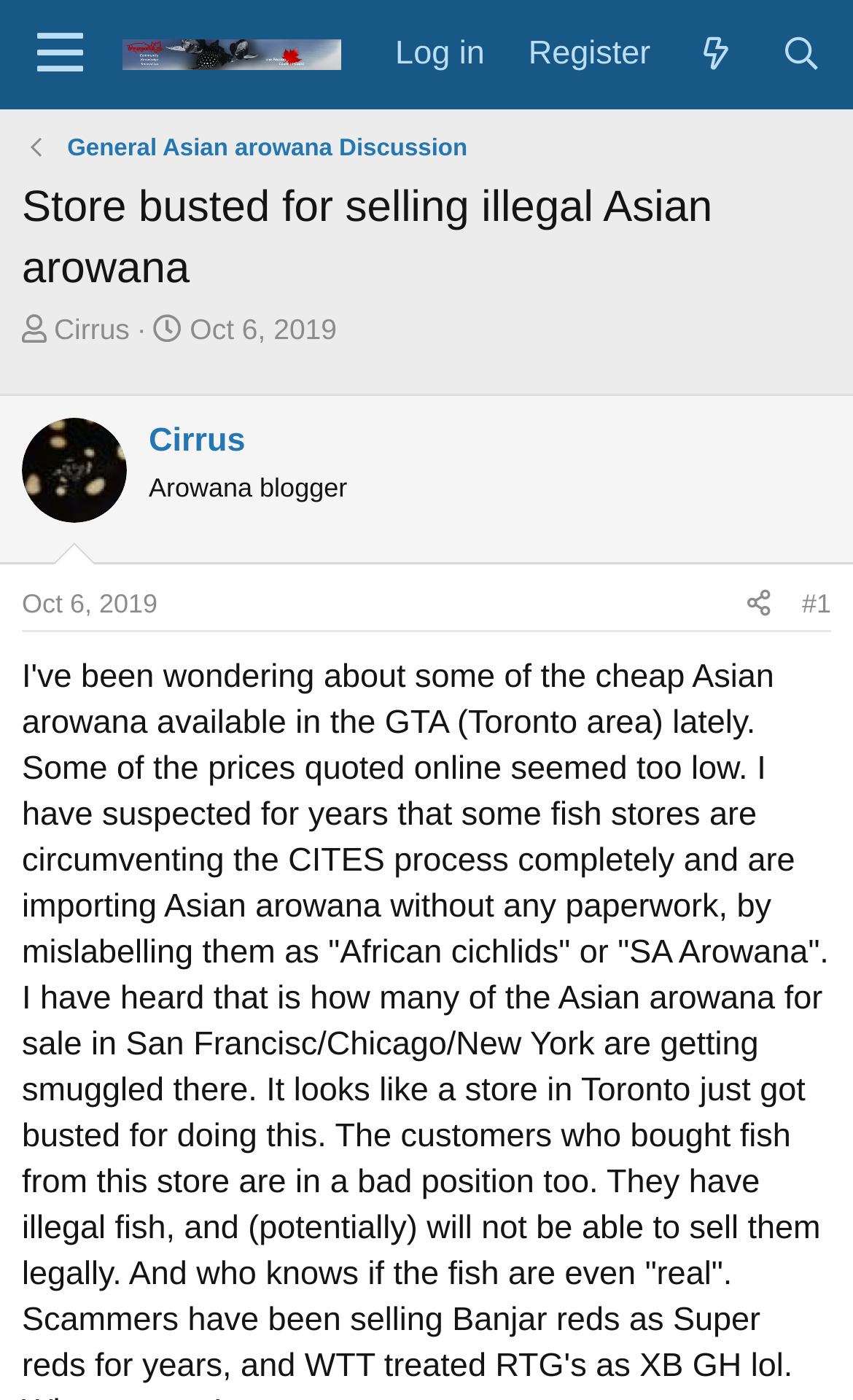Identify the bounding box coordinates of the HTML element based on this description: "General Asian arowana Discussion".

[0.079, 0.093, 0.548, 0.119]